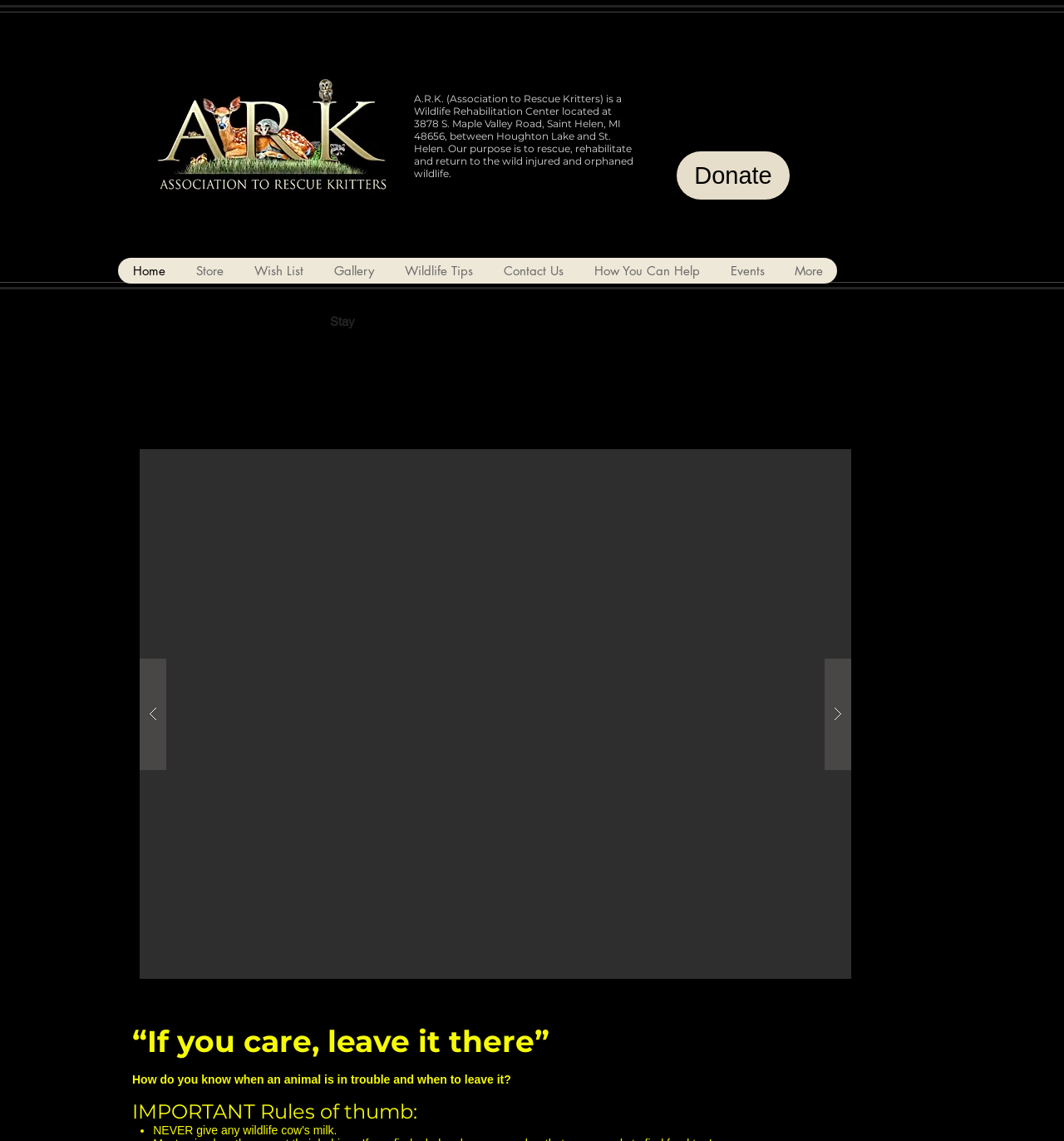Provide a thorough description of this webpage.

The webpage is about the Association to Rescue Kritters (A.R.K.), a Wildlife Rehabilitation Center. At the top left, there is an image of the Ark Logo on a black background. Below the logo, there is a brief description of the organization, stating its purpose and location.

To the right of the logo, there is a "Donate" link. Below the description, there is a navigation menu with links to various sections of the website, including "Home", "Store", "Wish List", "Gallery", "Wildlife Tips", "Contact Us", "How You Can Help", and "Events". The menu is followed by a "More" link.

On the left side of the page, there is a heading "Stay" followed by a slideshow gallery that takes up most of the page. The gallery has navigation buttons at the top and bottom, and displays an image with a caption "1/93". 

At the bottom of the page, there is a heading with a quote "“If you care, leave it there”" followed by a brief text about how to determine when an animal is in trouble and when to leave it. The text is divided into sections with headings and bullet points, providing rules of thumb for dealing with injured or orphaned wildlife.